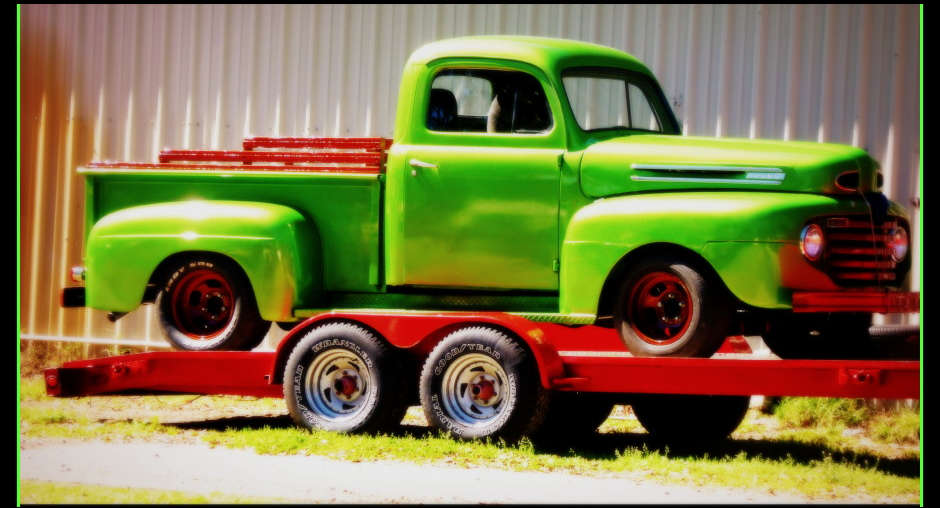Answer the question below in one word or phrase:
What is the truck sitting on?

a red trailer